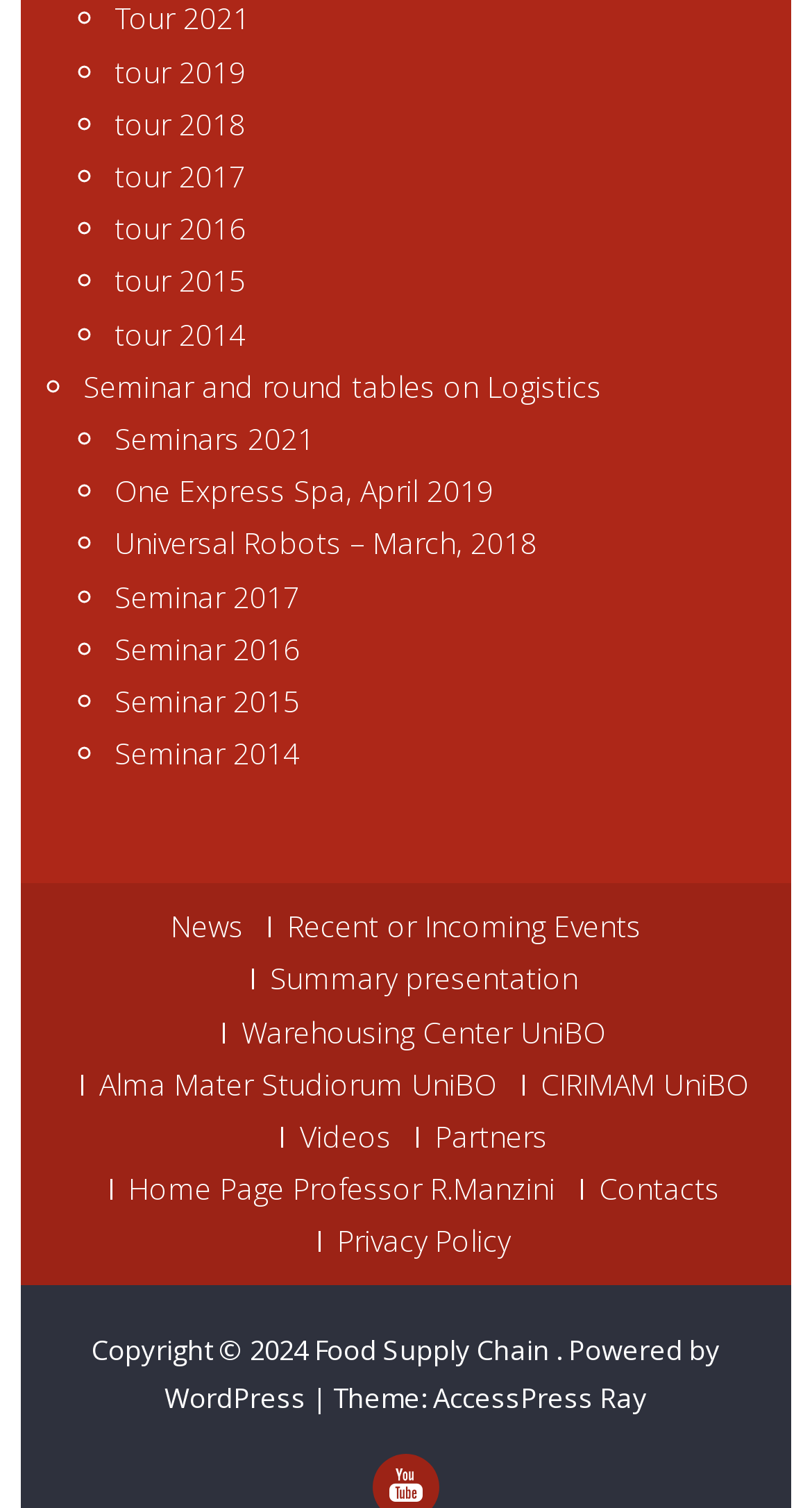Please identify the coordinates of the bounding box that should be clicked to fulfill this instruction: "Learn about Food Supply Chain".

[0.387, 0.882, 0.685, 0.907]